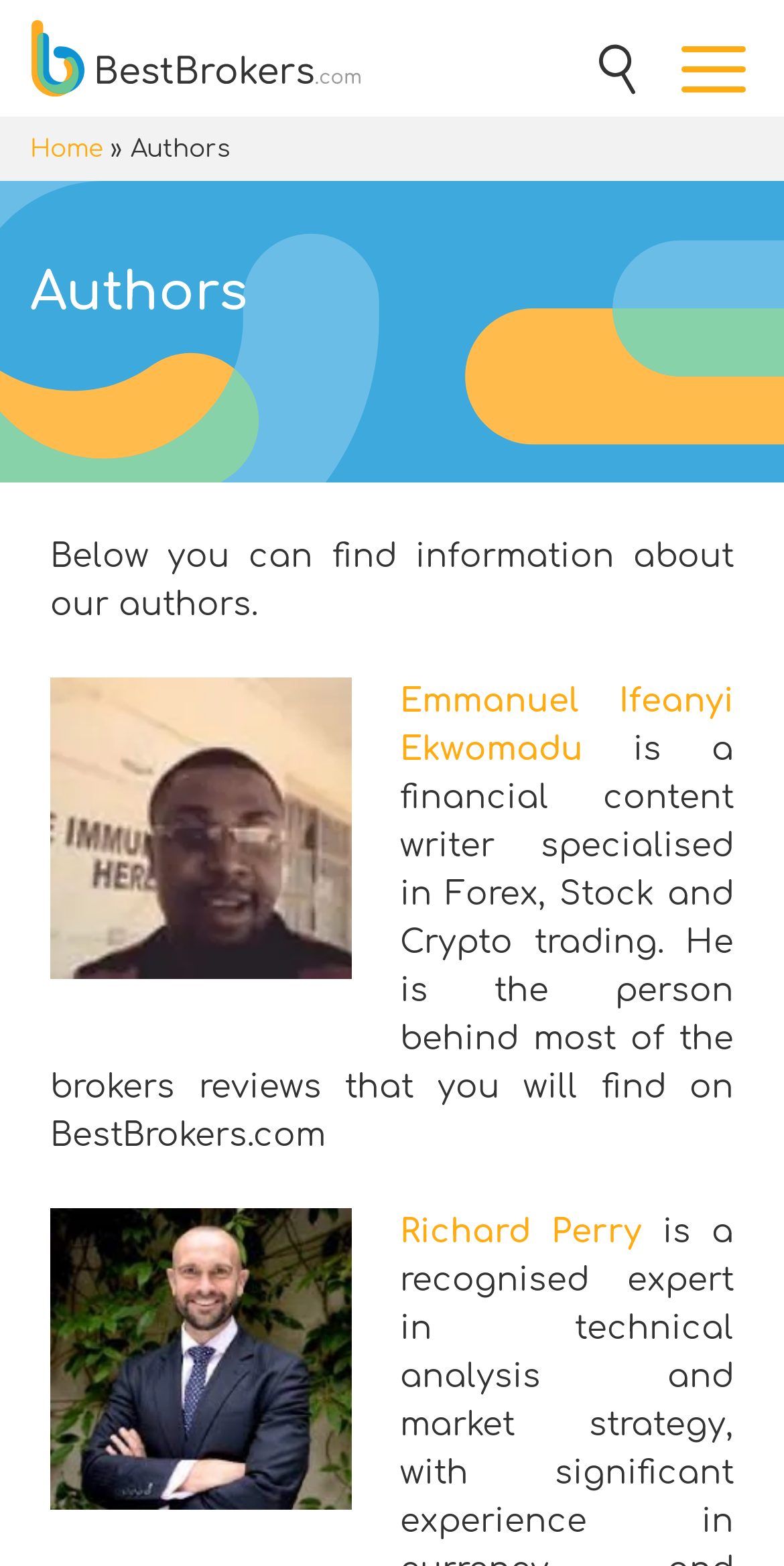What is the profession of the author Richard Perry?
Use the screenshot to answer the question with a single word or phrase.

Not mentioned